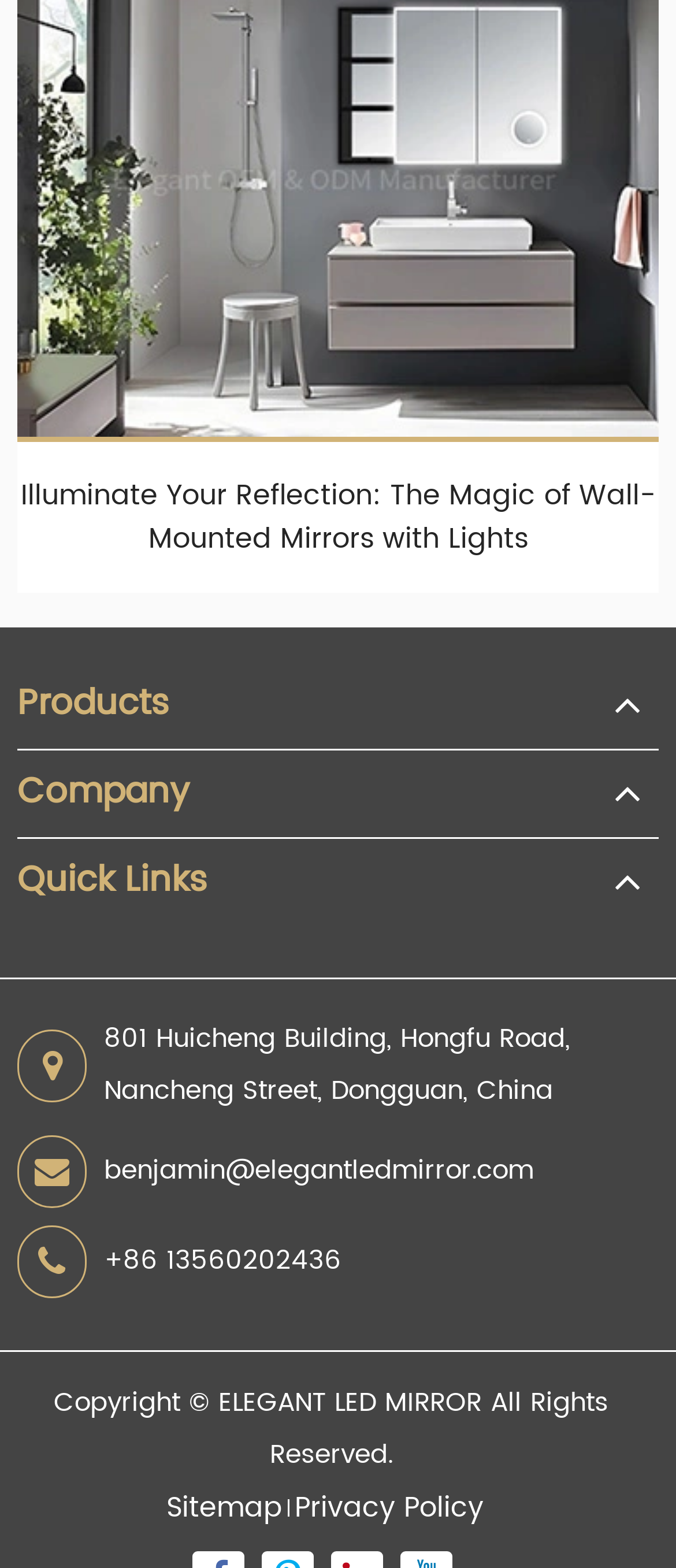Provide the bounding box coordinates of the area you need to click to execute the following instruction: "Contact the company through email".

[0.026, 0.724, 0.974, 0.77]